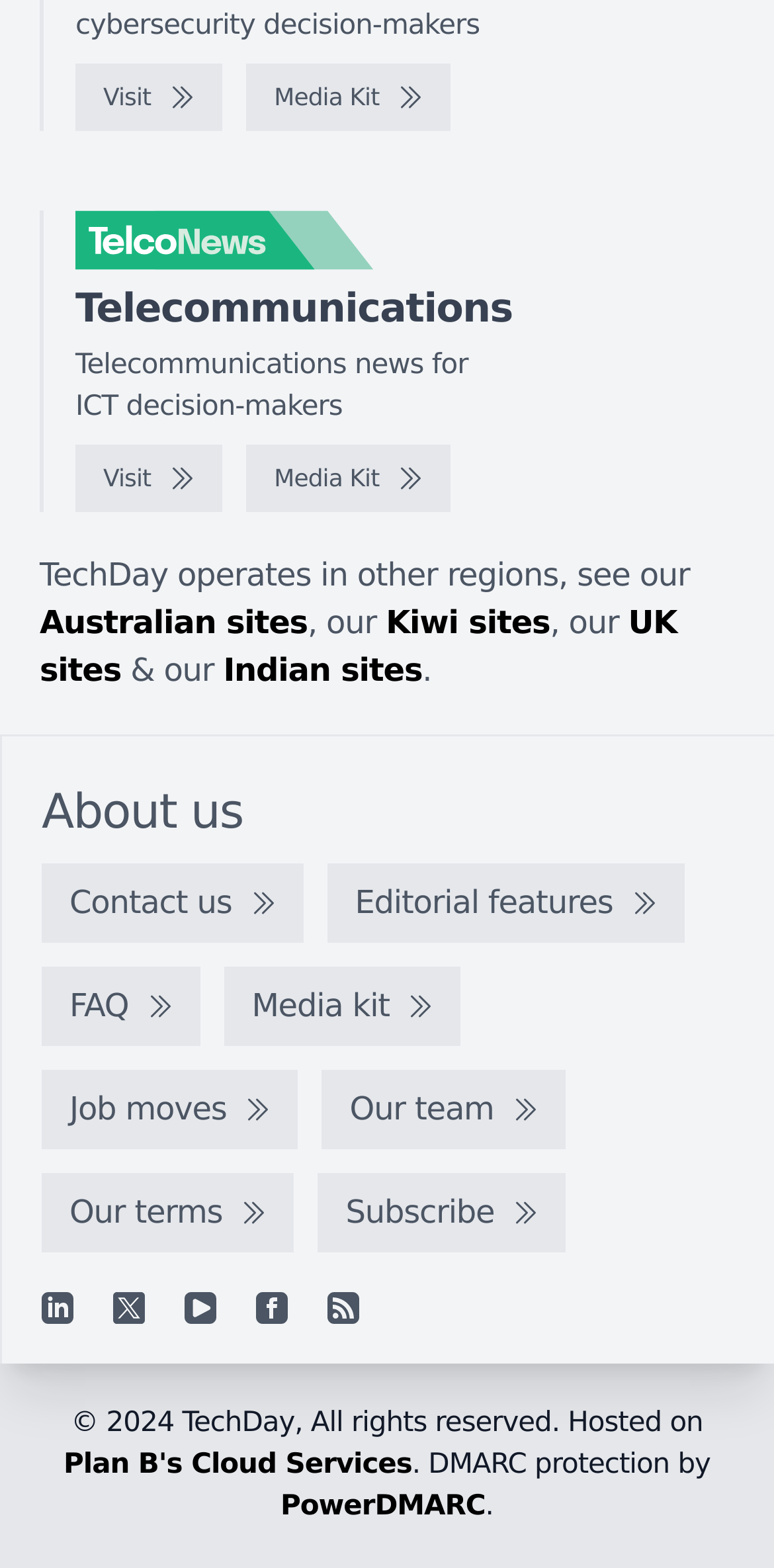Provide the bounding box coordinates for the area that should be clicked to complete the instruction: "Follow on LinkedIn".

[0.054, 0.824, 0.095, 0.844]